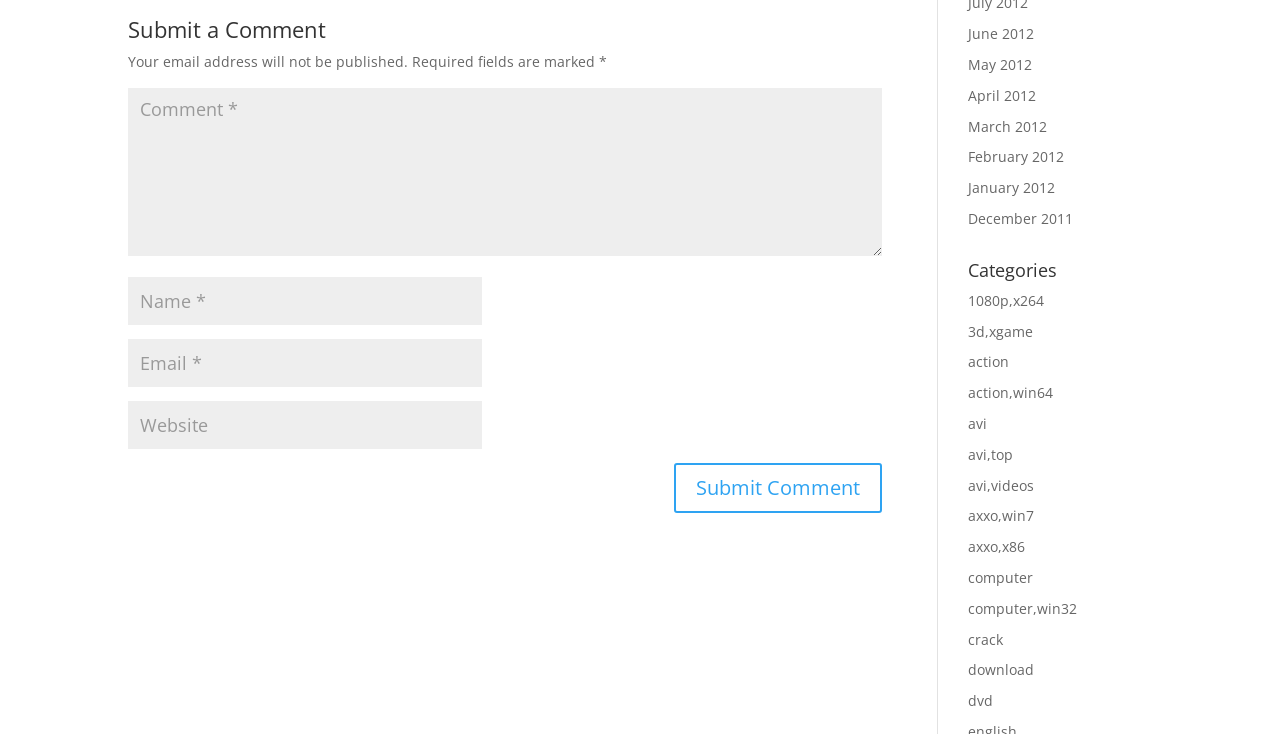What is the purpose of the form?
Please answer the question as detailed as possible based on the image.

The webpage has a form with input fields for name, email, and comment, and a submit button labeled 'Submit Comment'. This suggests that the purpose of the form is to allow users to submit a comment.